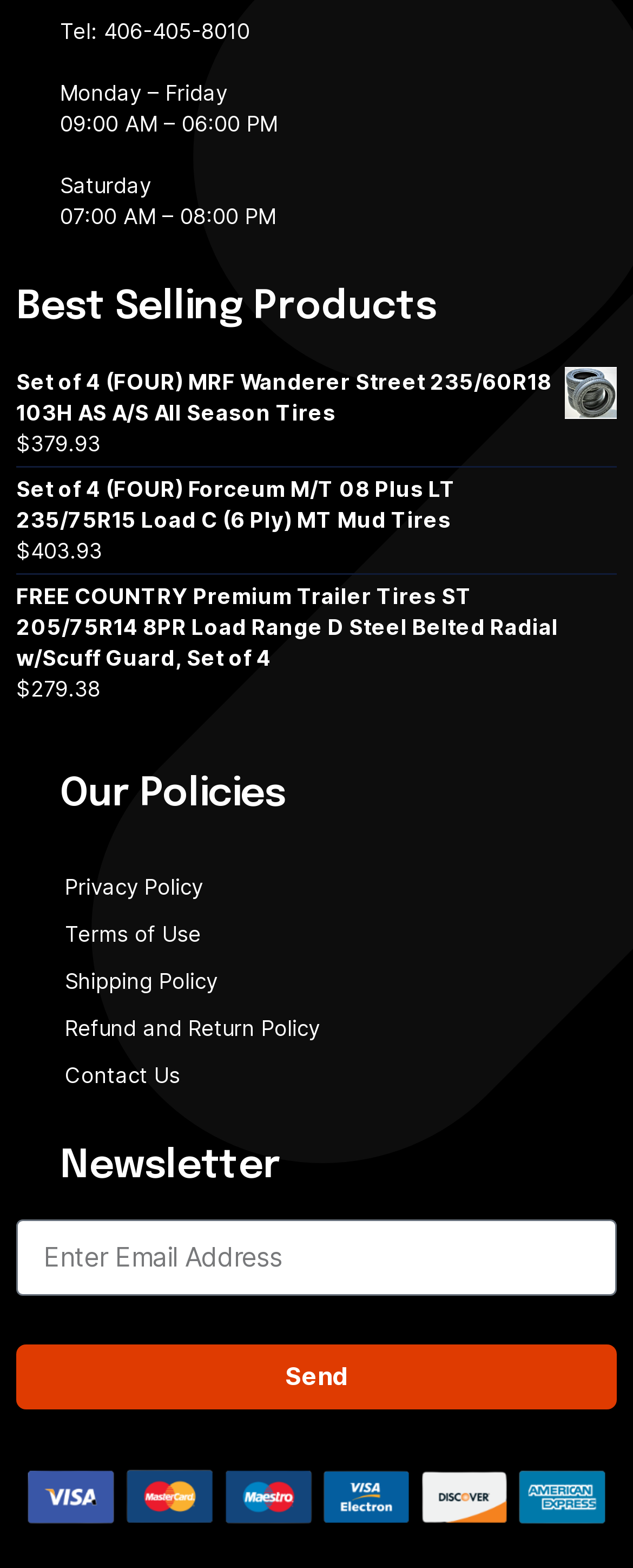Use a single word or phrase to answer the question: What policies can be found on this webpage?

Privacy Policy, Terms of Use, Shipping Policy, Refund and Return Policy